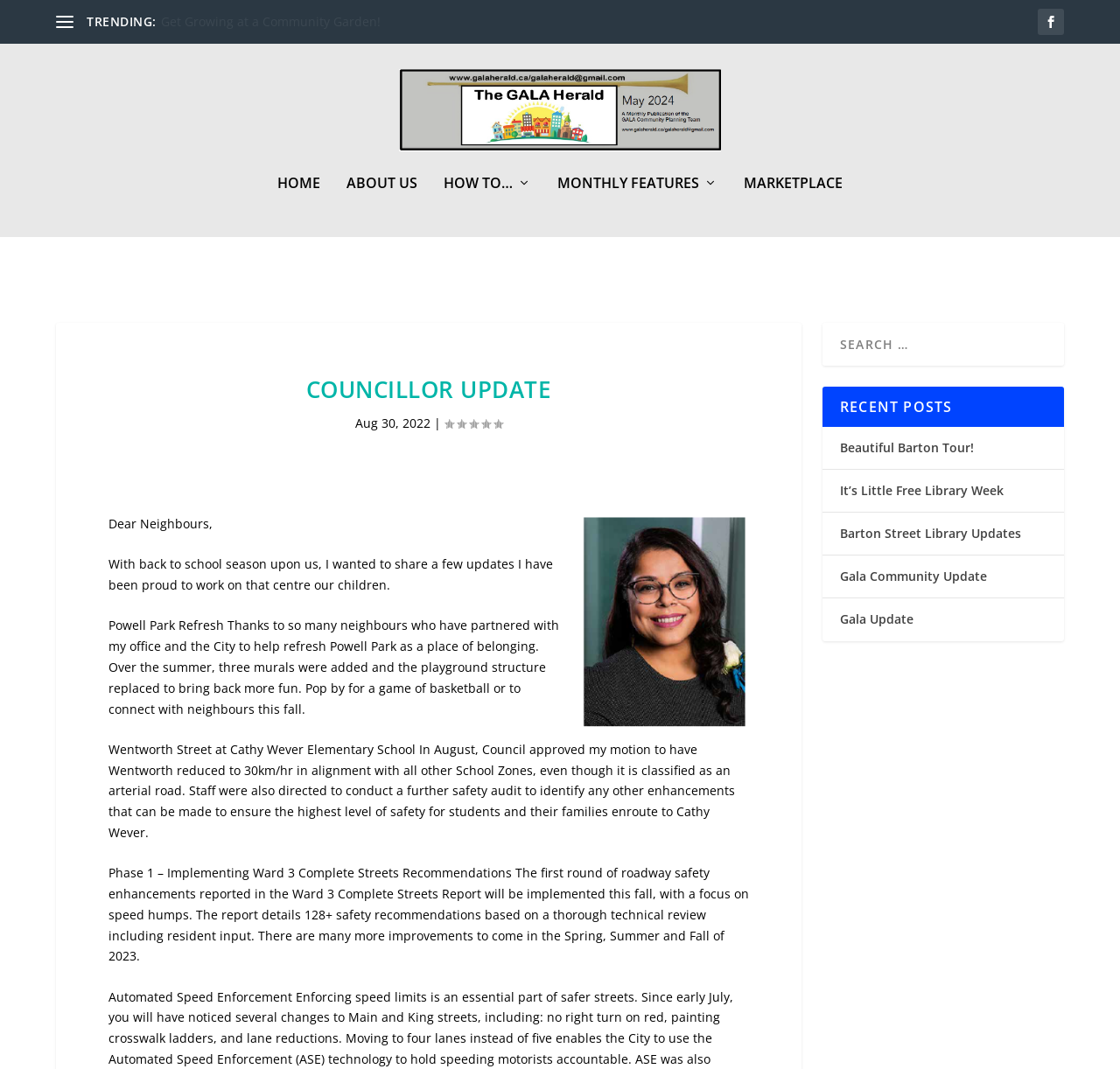Please examine the image and answer the question with a detailed explanation:
What is being refreshed in Powell Park?

According to the councillor update, Powell Park is being refreshed, and one of the updates mentioned is the replacement of the playground structure to bring back more fun.